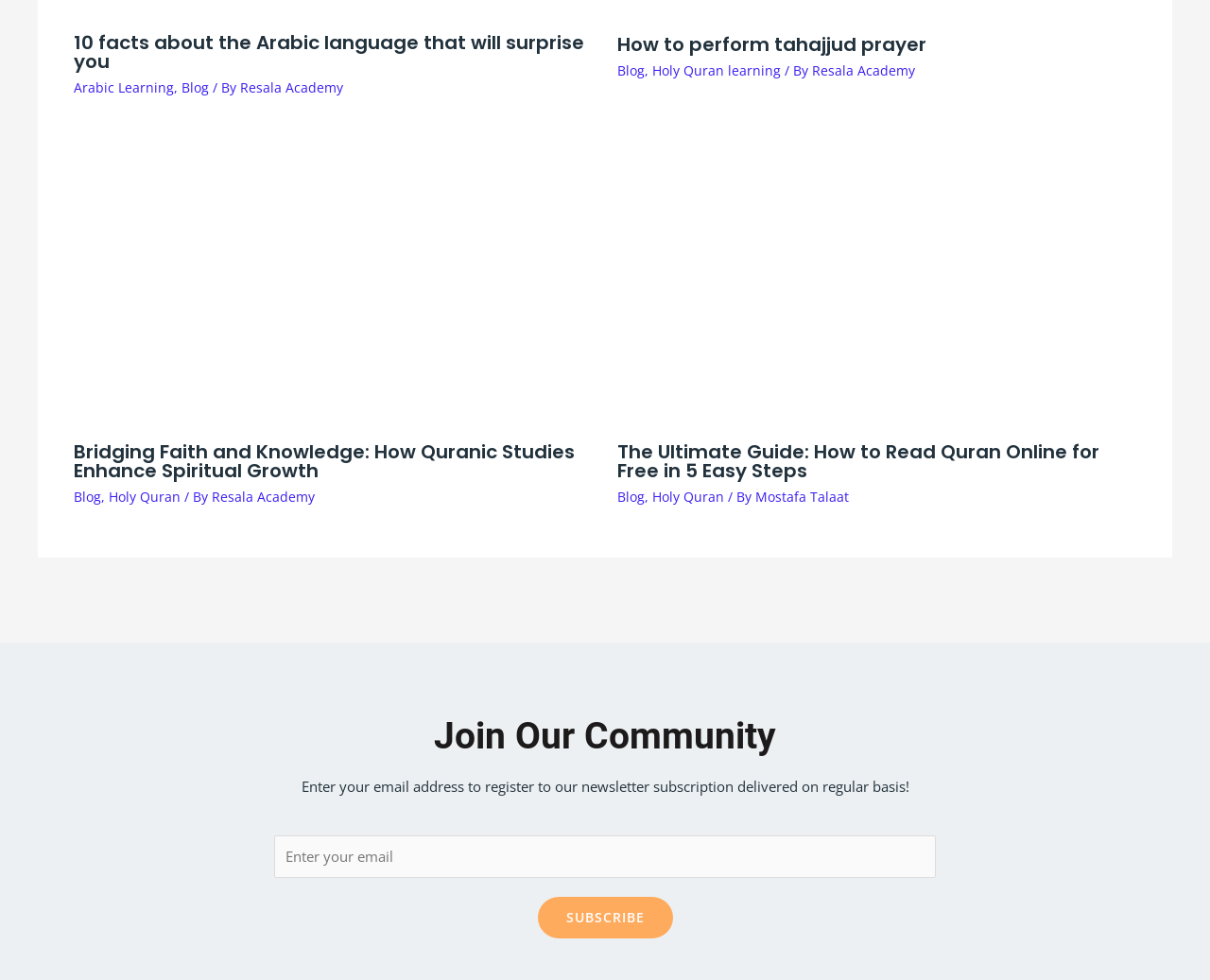What is the topic of the first article?
Use the information from the screenshot to give a comprehensive response to the question.

The first article's heading is '10 facts about the Arabic language that will surprise you', which indicates that the topic of the article is the Arabic language.